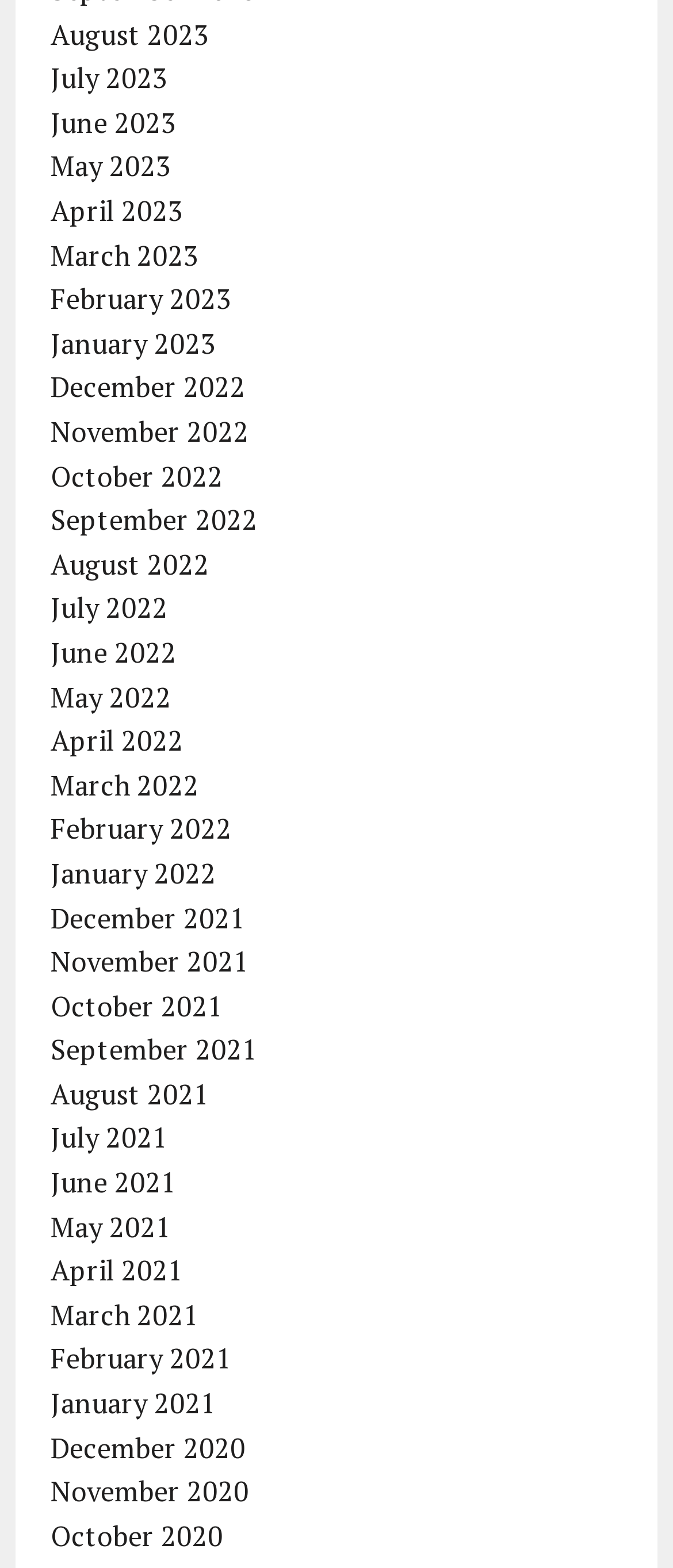Please locate the bounding box coordinates for the element that should be clicked to achieve the following instruction: "Click the 'Attribution License' link". Ensure the coordinates are given as four float numbers between 0 and 1, i.e., [left, top, right, bottom].

None